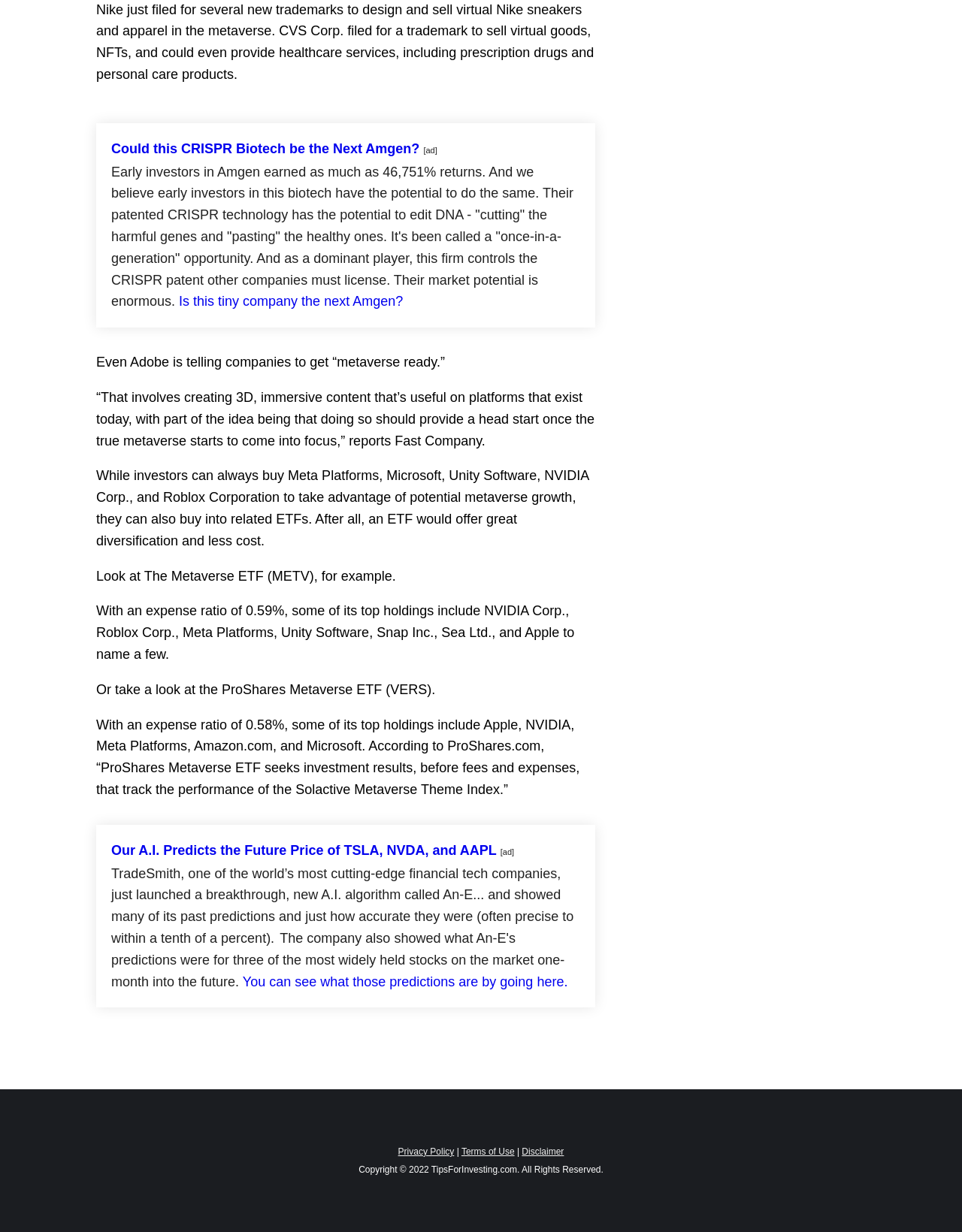What is the purpose of creating 3D content?
Look at the screenshot and give a one-word or phrase answer.

To get metaverse ready